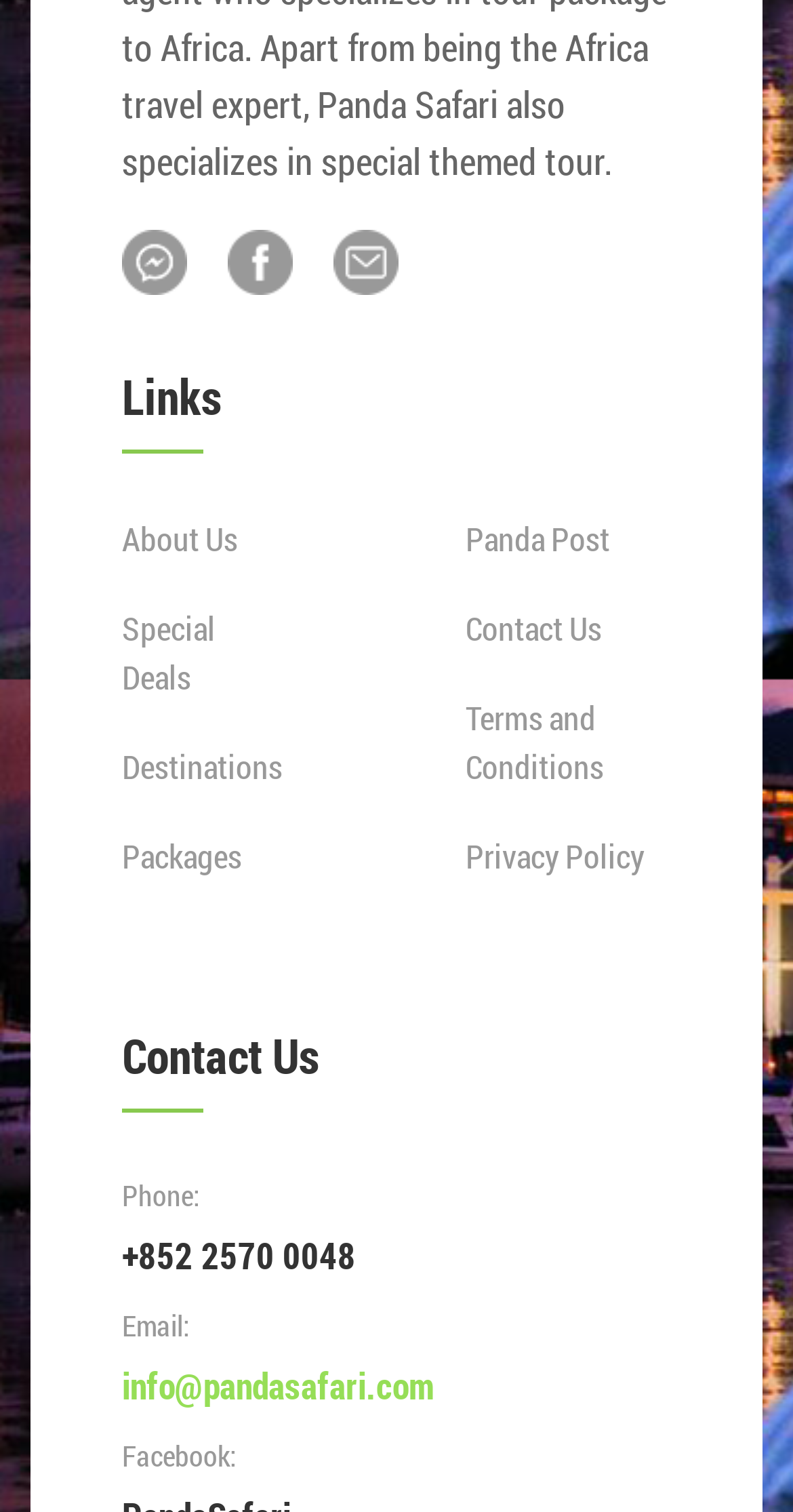Using the given element description, provide the bounding box coordinates (top-left x, top-left y, bottom-right x, bottom-right y) for the corresponding UI element in the screenshot: Terms and Conditions

[0.587, 0.459, 0.846, 0.524]